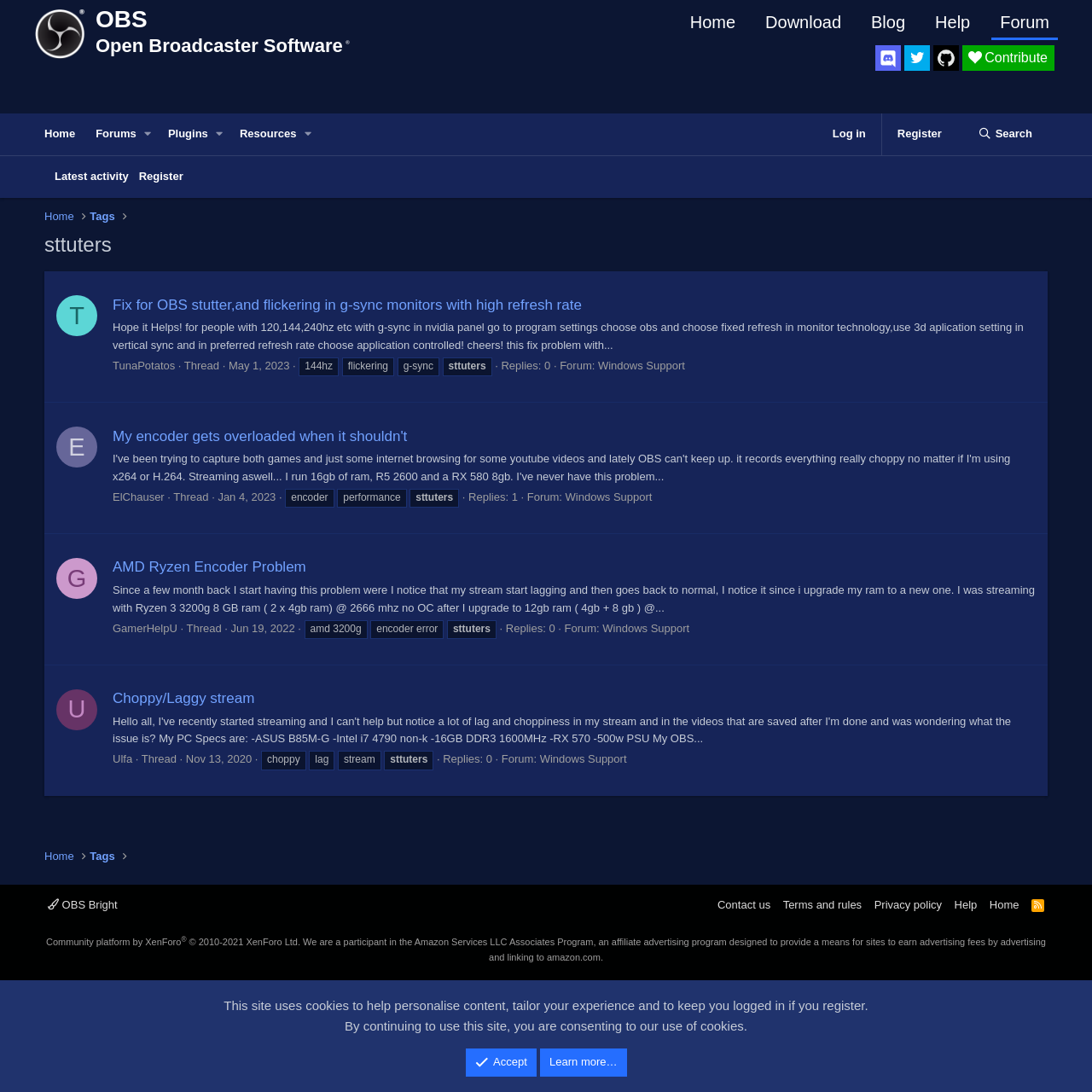Can you find the bounding box coordinates for the element that needs to be clicked to execute this instruction: "View the latest activity"? The coordinates should be given as four float numbers between 0 and 1, i.e., [left, top, right, bottom].

[0.045, 0.143, 0.122, 0.181]